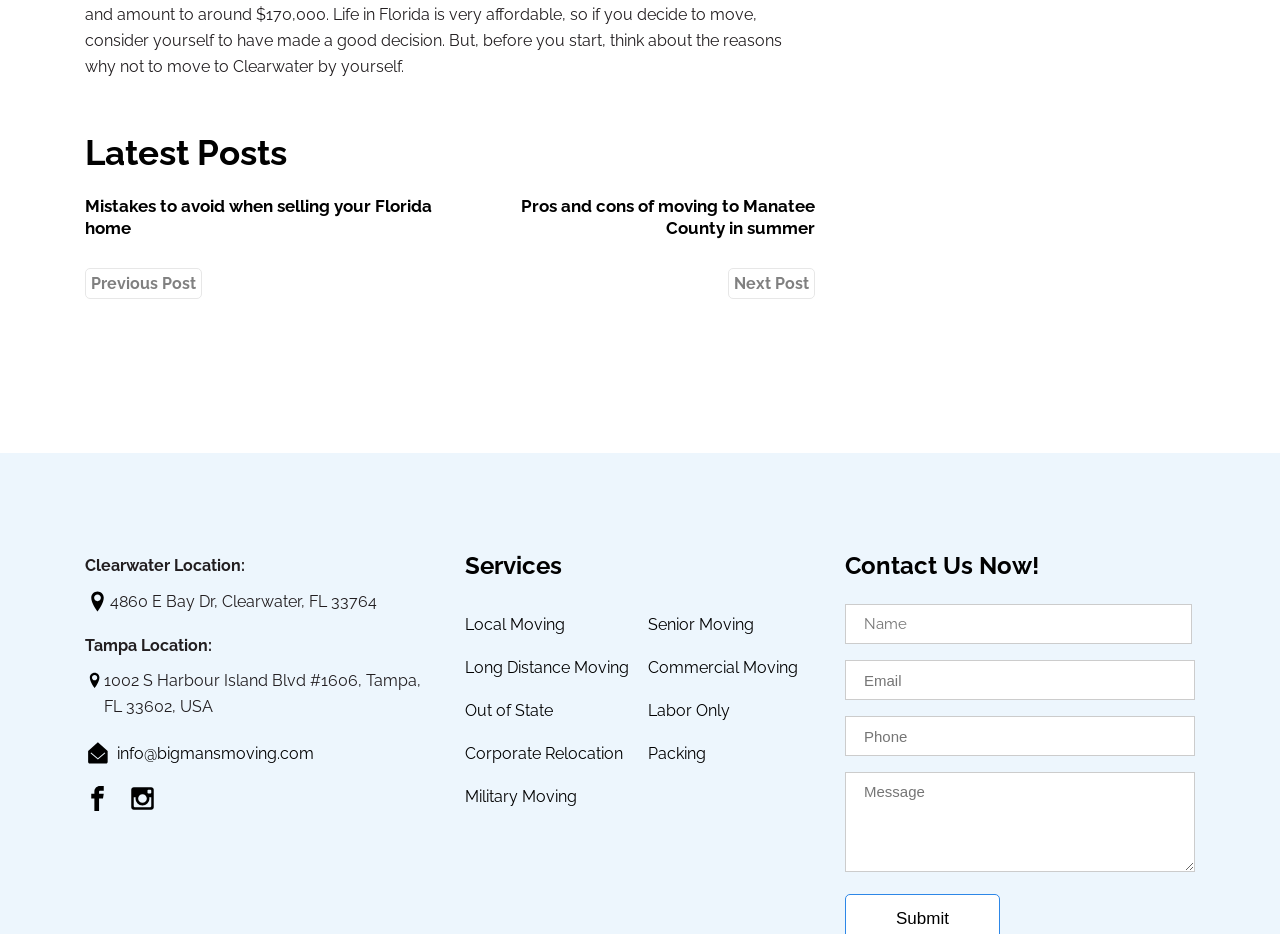Identify the bounding box coordinates for the region to click in order to carry out this instruction: "Click on 'Previous Post'". Provide the coordinates using four float numbers between 0 and 1, formatted as [left, top, right, bottom].

[0.066, 0.287, 0.158, 0.32]